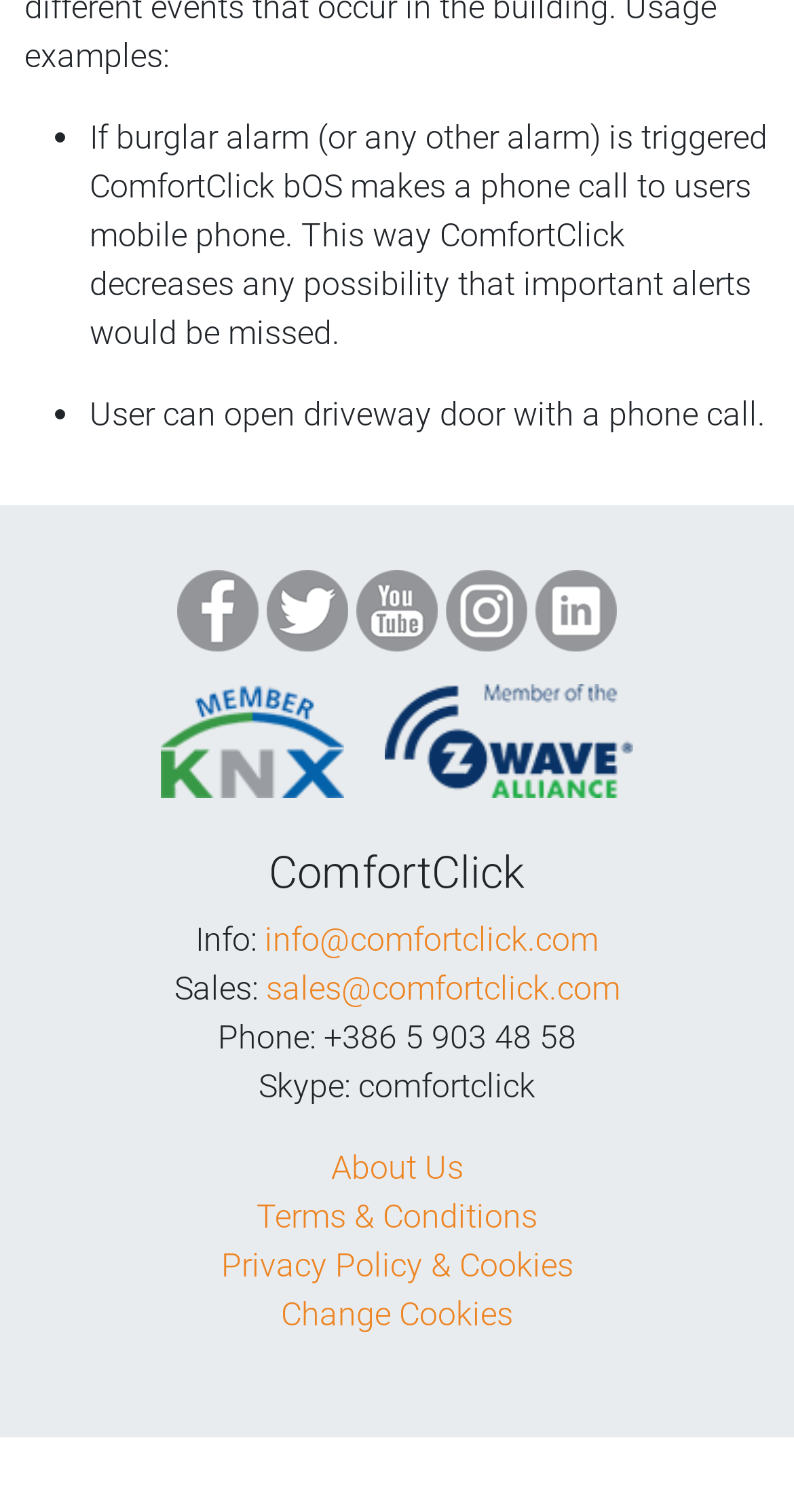What is the email address for sales inquiries?
From the image, respond using a single word or phrase.

sales@comfortclick.com